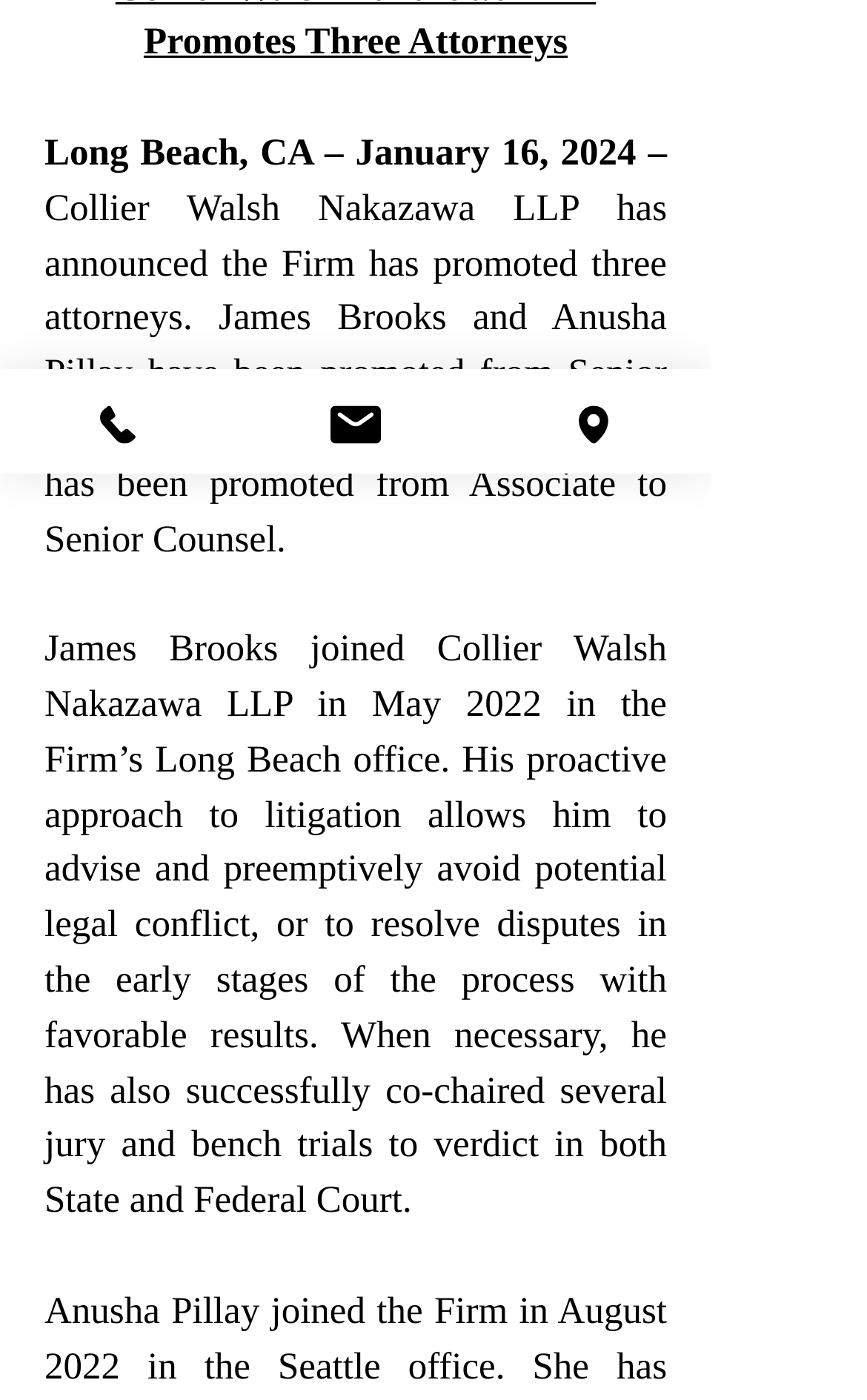Find and provide the bounding box coordinates for the UI element described with: "Phone".

[0.0, 0.264, 0.274, 0.338]